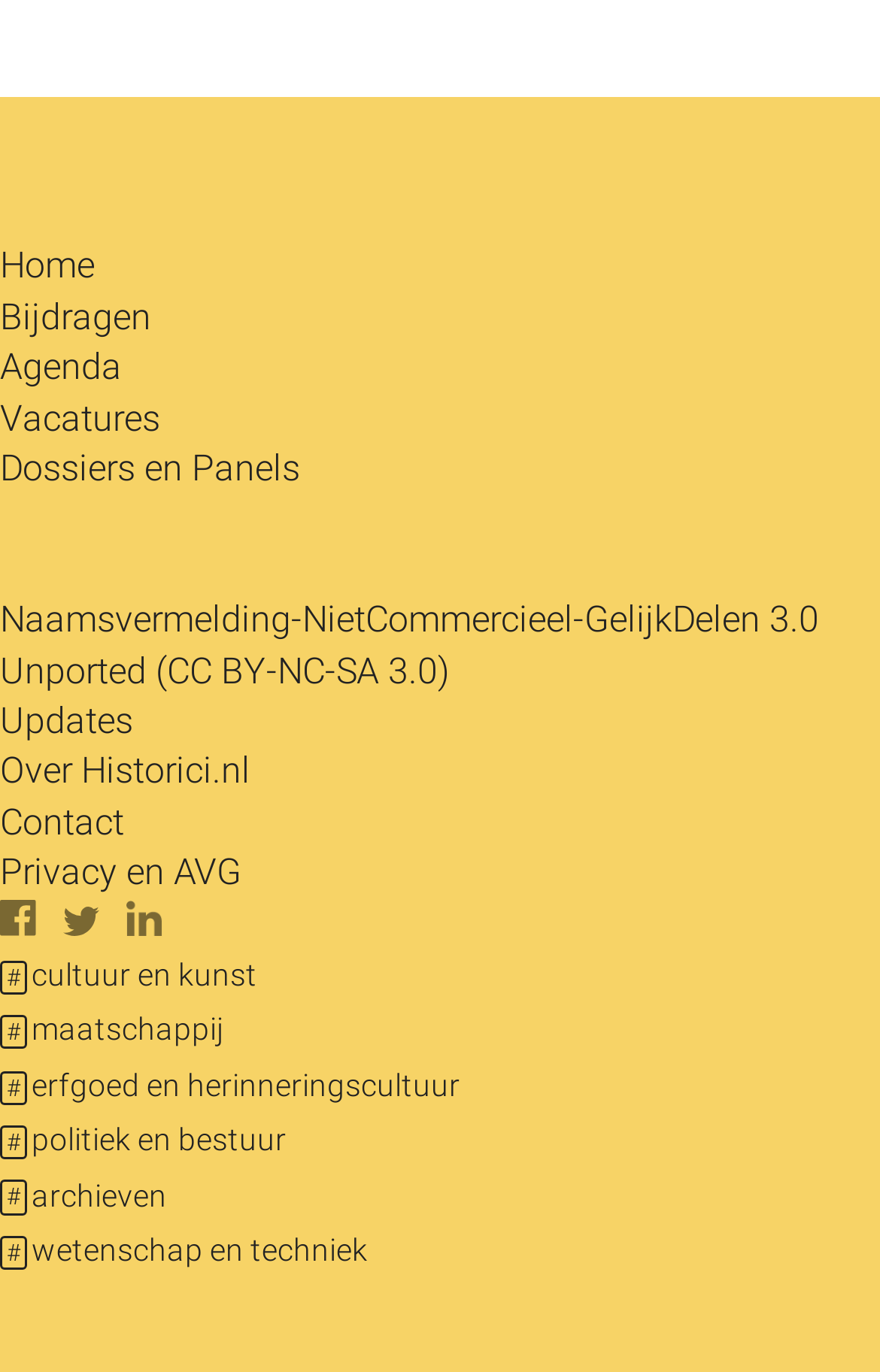Extract the bounding box coordinates of the UI element described: "Over Historici.nl". Provide the coordinates in the format [left, top, right, bottom] with values ranging from 0 to 1.

[0.0, 0.546, 0.285, 0.578]